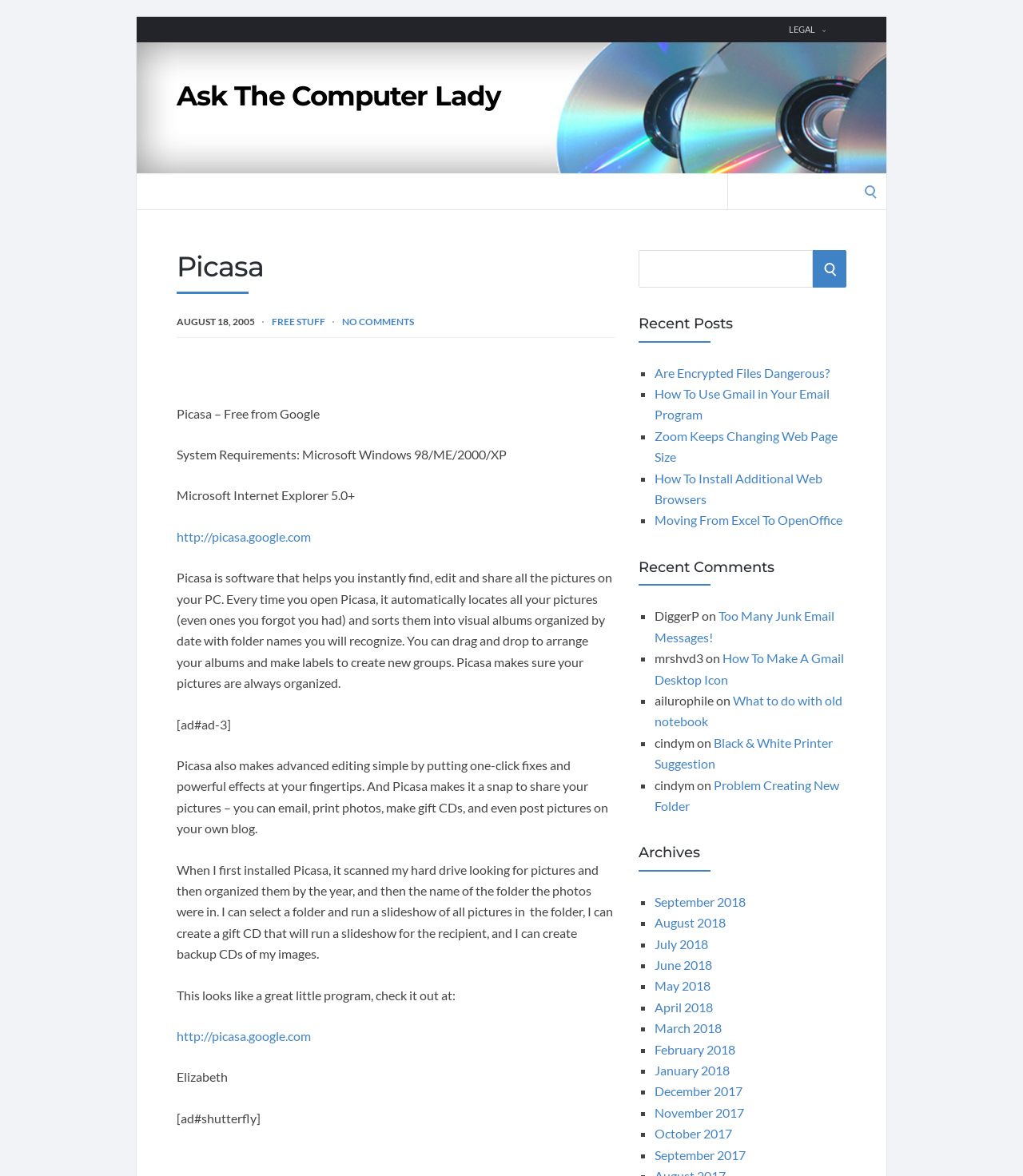Point out the bounding box coordinates of the section to click in order to follow this instruction: "Click on Picasa link".

[0.173, 0.45, 0.304, 0.463]